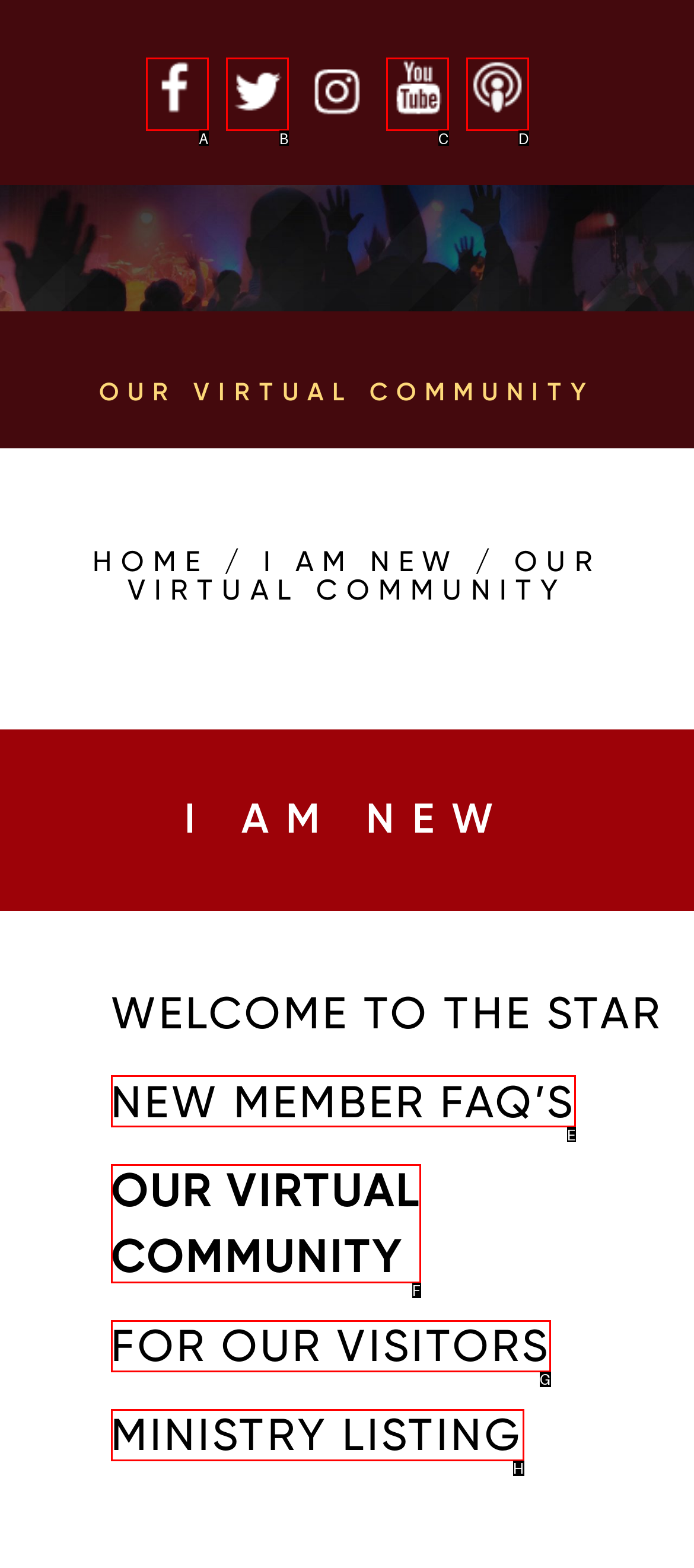Looking at the description: Main Menu, identify which option is the best match and respond directly with the letter of that option.

None